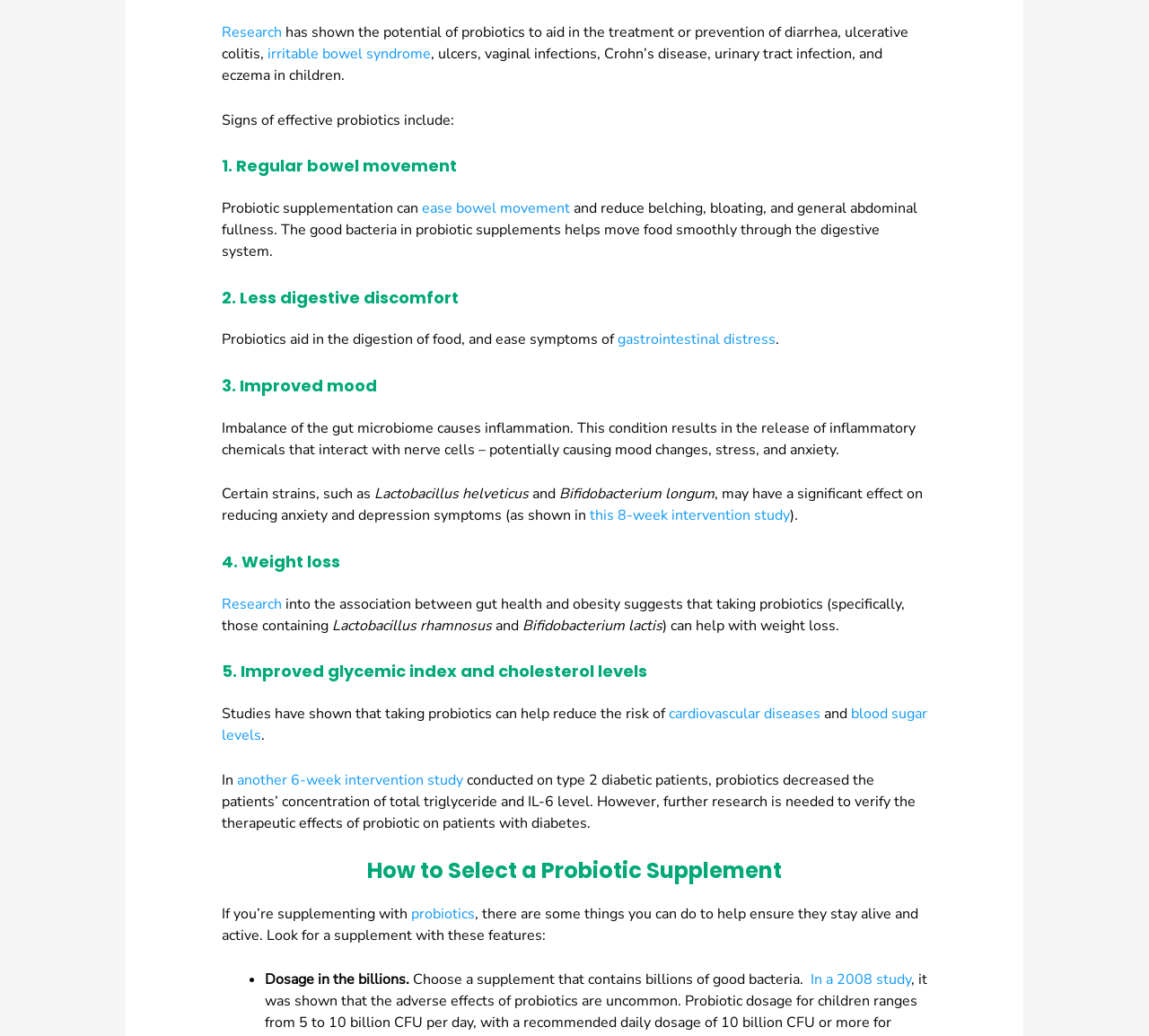What are the benefits of probiotics?
Using the image as a reference, deliver a detailed and thorough answer to the question.

Based on the webpage, probiotics have several benefits, including regular bowel movement, less digestive discomfort, improved mood, weight loss, and improved glycemic index and cholesterol levels. These benefits are listed in the webpage as signs of effective probiotics.